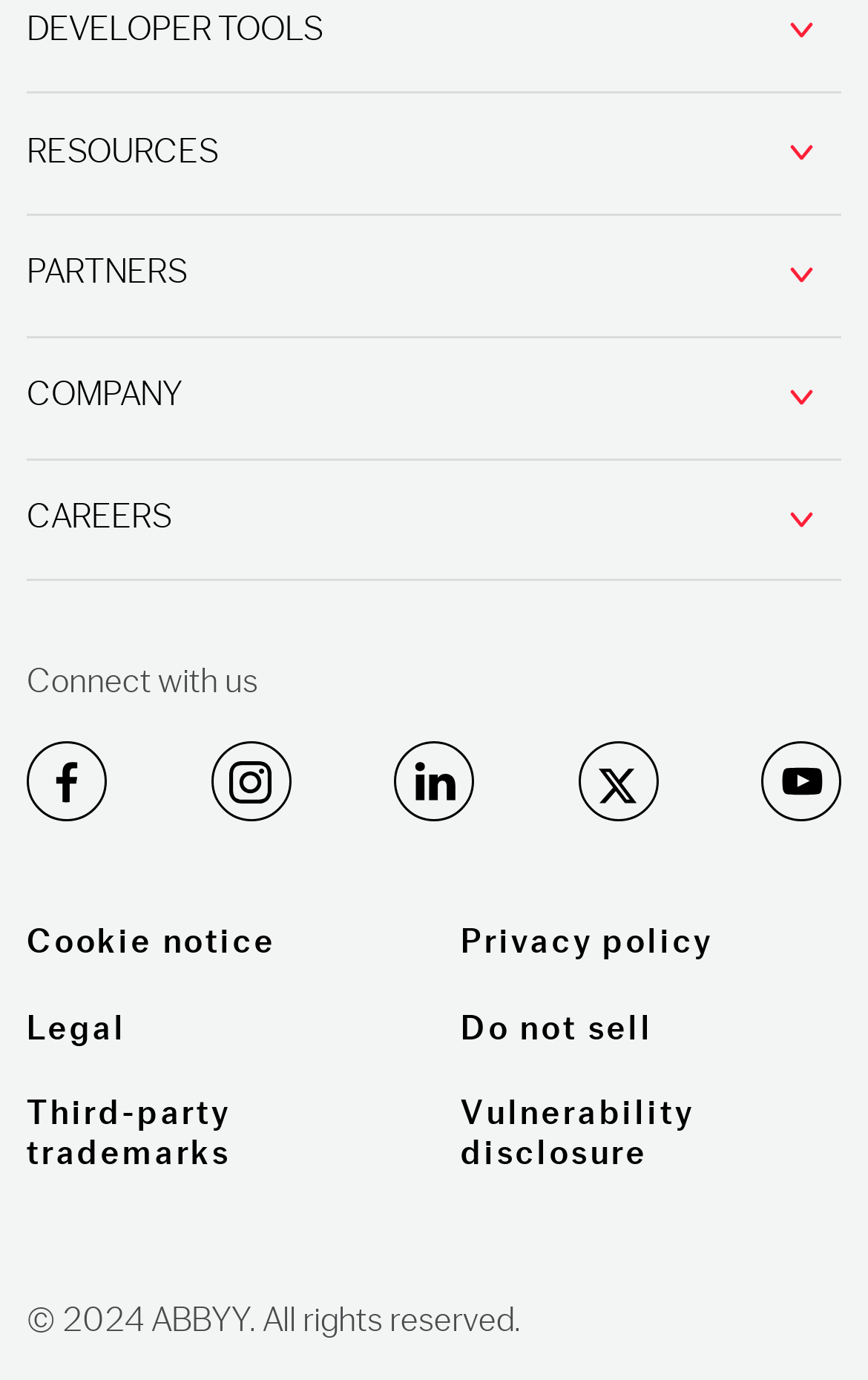Bounding box coordinates are specified in the format (top-left x, top-left y, bottom-right x, bottom-right y). All values are floating point numbers bounded between 0 and 1. Please provide the bounding box coordinate of the region this sentence describes: Media & Brand Center

[0.113, 0.848, 0.572, 0.886]